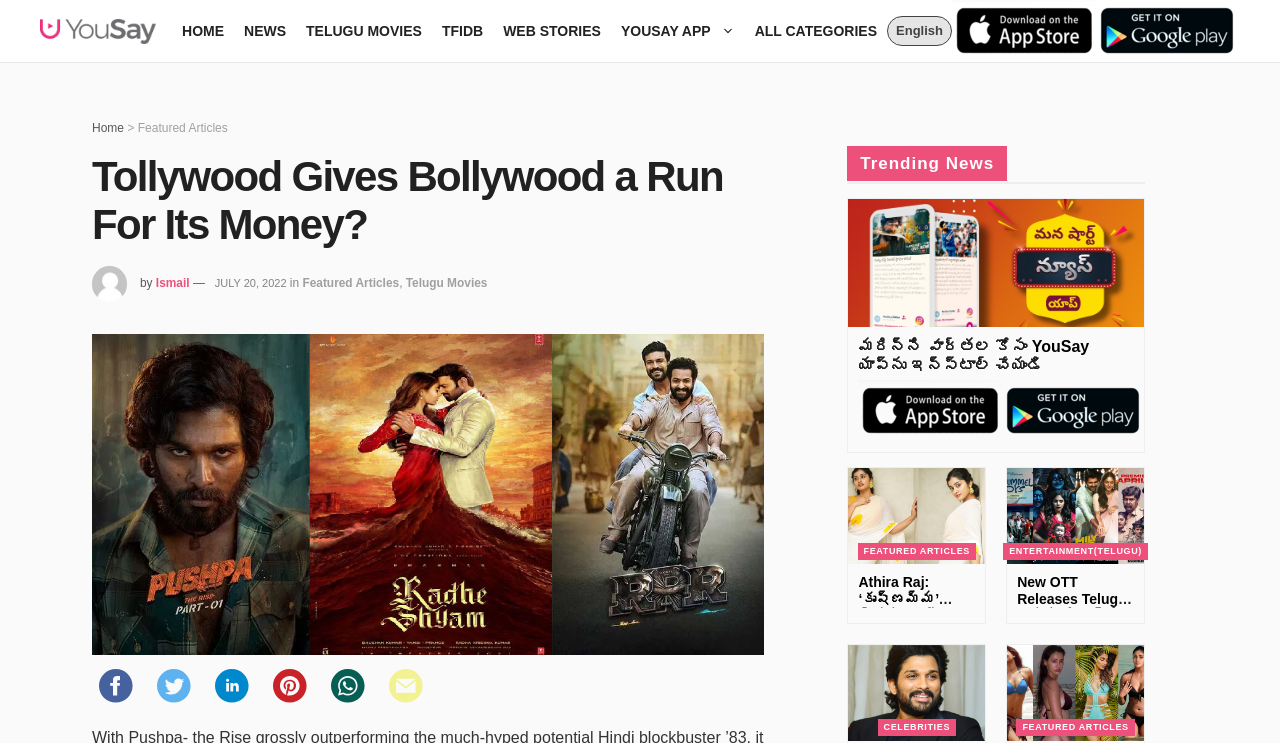Carefully examine the image and provide an in-depth answer to the question: Who is the author of the featured article?

The featured article is located in the main content section of the webpage and contains the title 'Tollywood Gives Bollywood a Run For Its Money?'. Below the title, there is a byline that indicates the author of the article is Ismail.